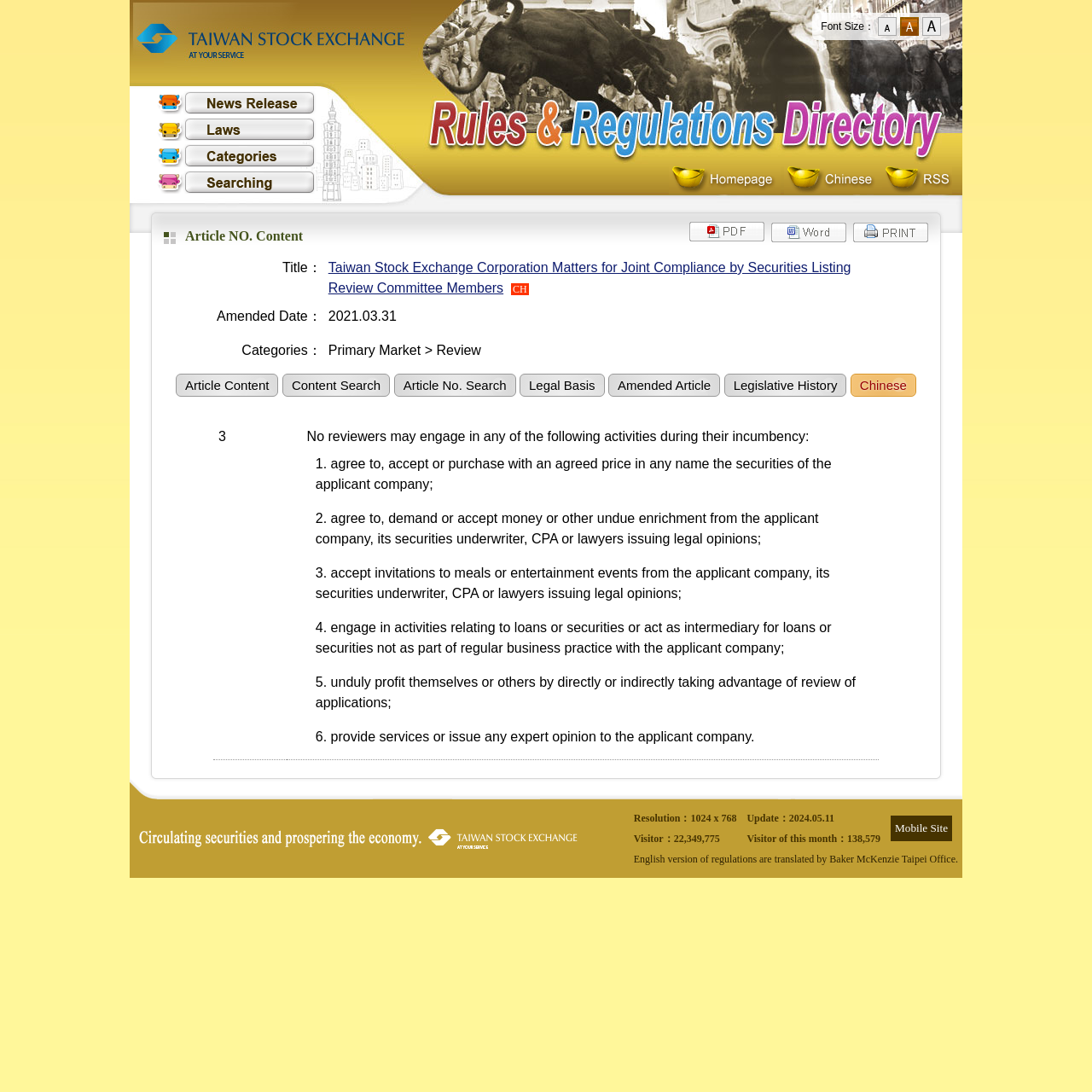Please determine the bounding box coordinates for the element with the description: "Article No. Search".

[0.361, 0.342, 0.472, 0.363]